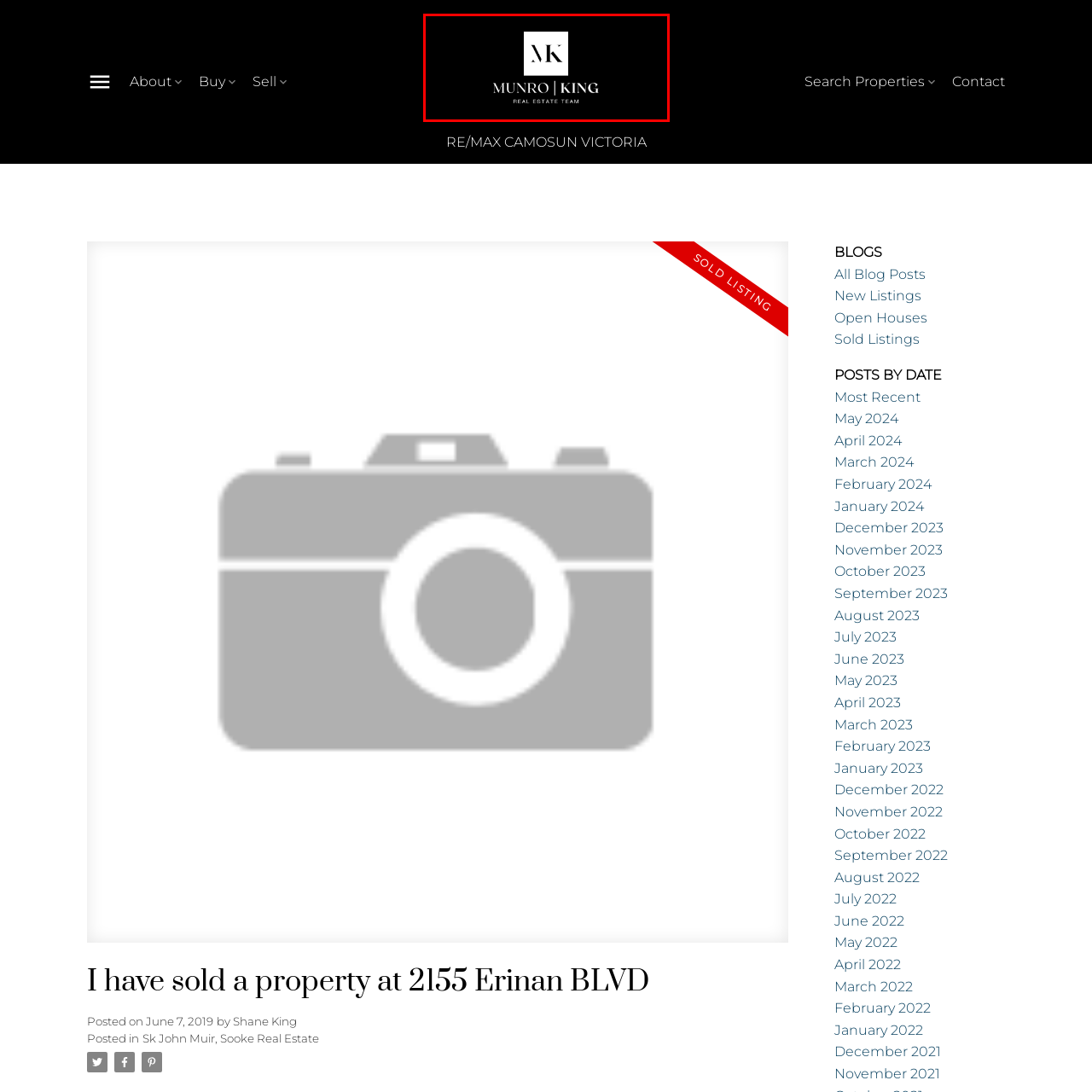What is the shape of the 'MK' arrangement?
Please interpret the image highlighted by the red bounding box and offer a detailed explanation based on what you observe visually.

The caption describes the 'MK' arrangement as being artistically arranged in a square, implying that the shape of the arrangement is a square.